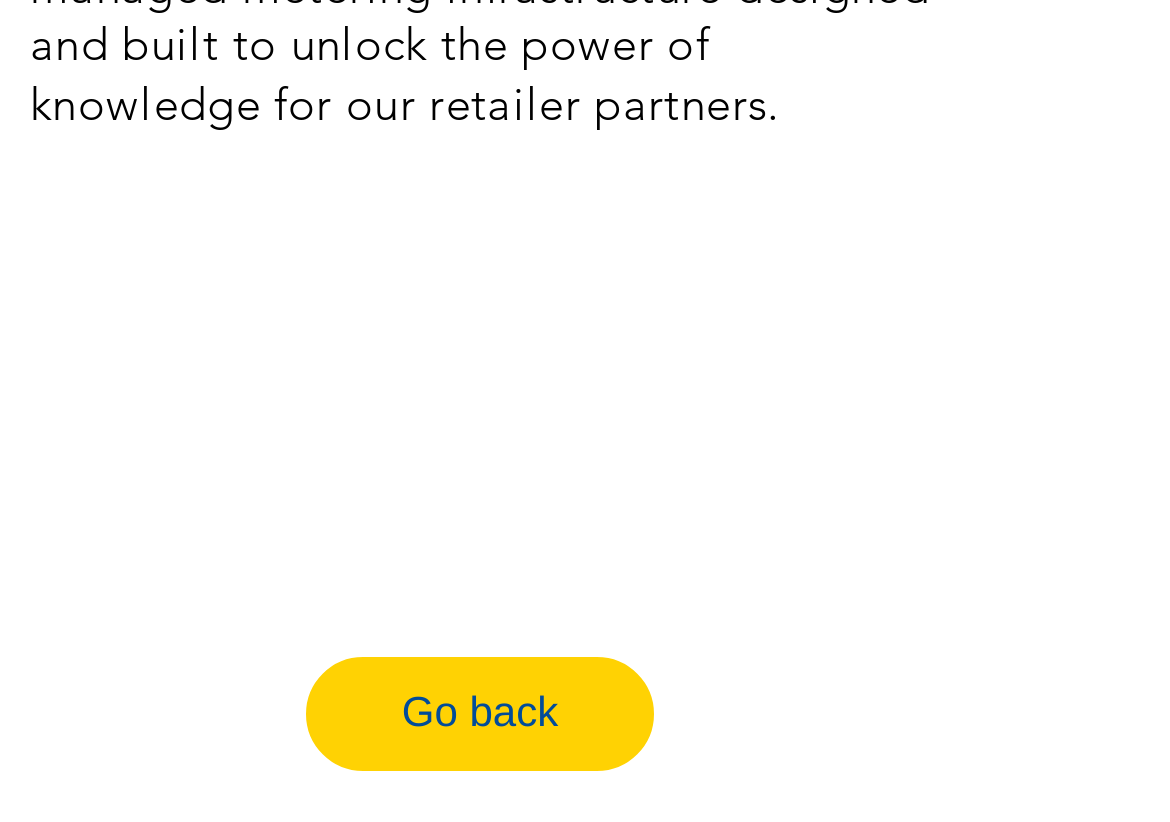Based on the element description: "Go back", identify the UI element and provide its bounding box coordinates. Use four float numbers between 0 and 1, [left, top, right, bottom].

[0.256, 0.792, 0.564, 0.945]